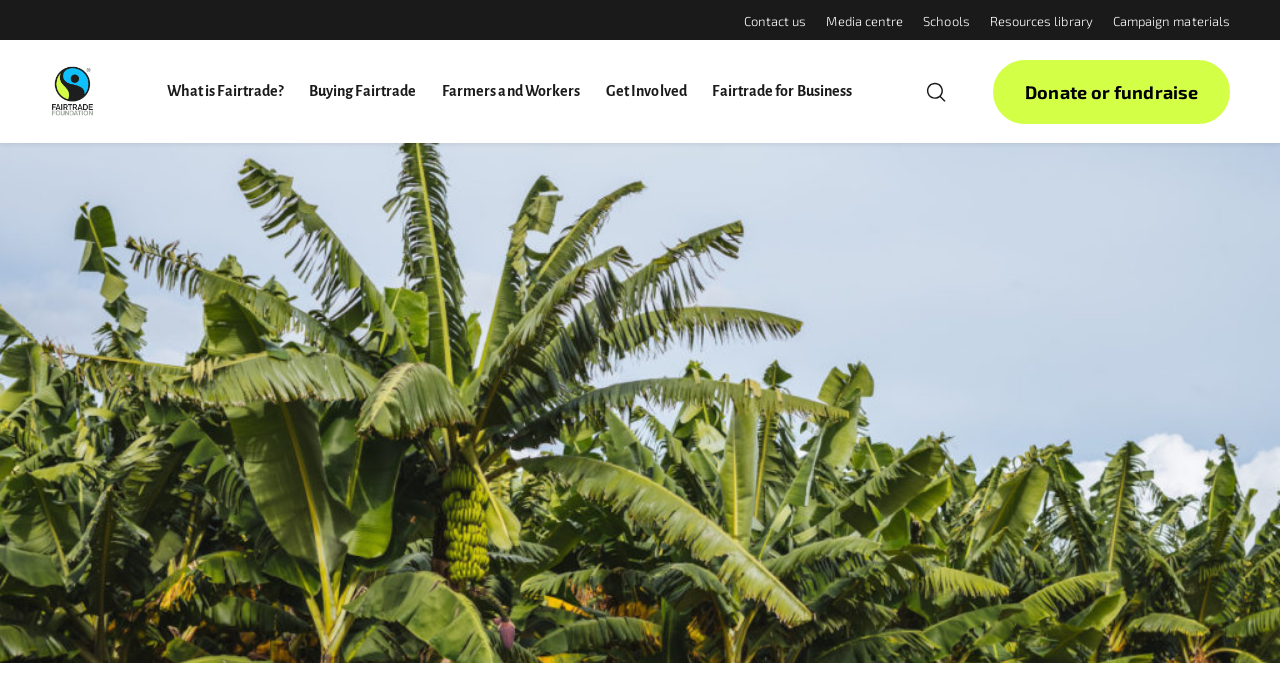Please identify the bounding box coordinates of the element's region that I should click in order to complete the following instruction: "Toggle search bar". The bounding box coordinates consist of four float numbers between 0 and 1, i.e., [left, top, right, bottom].

[0.722, 0.114, 0.741, 0.149]